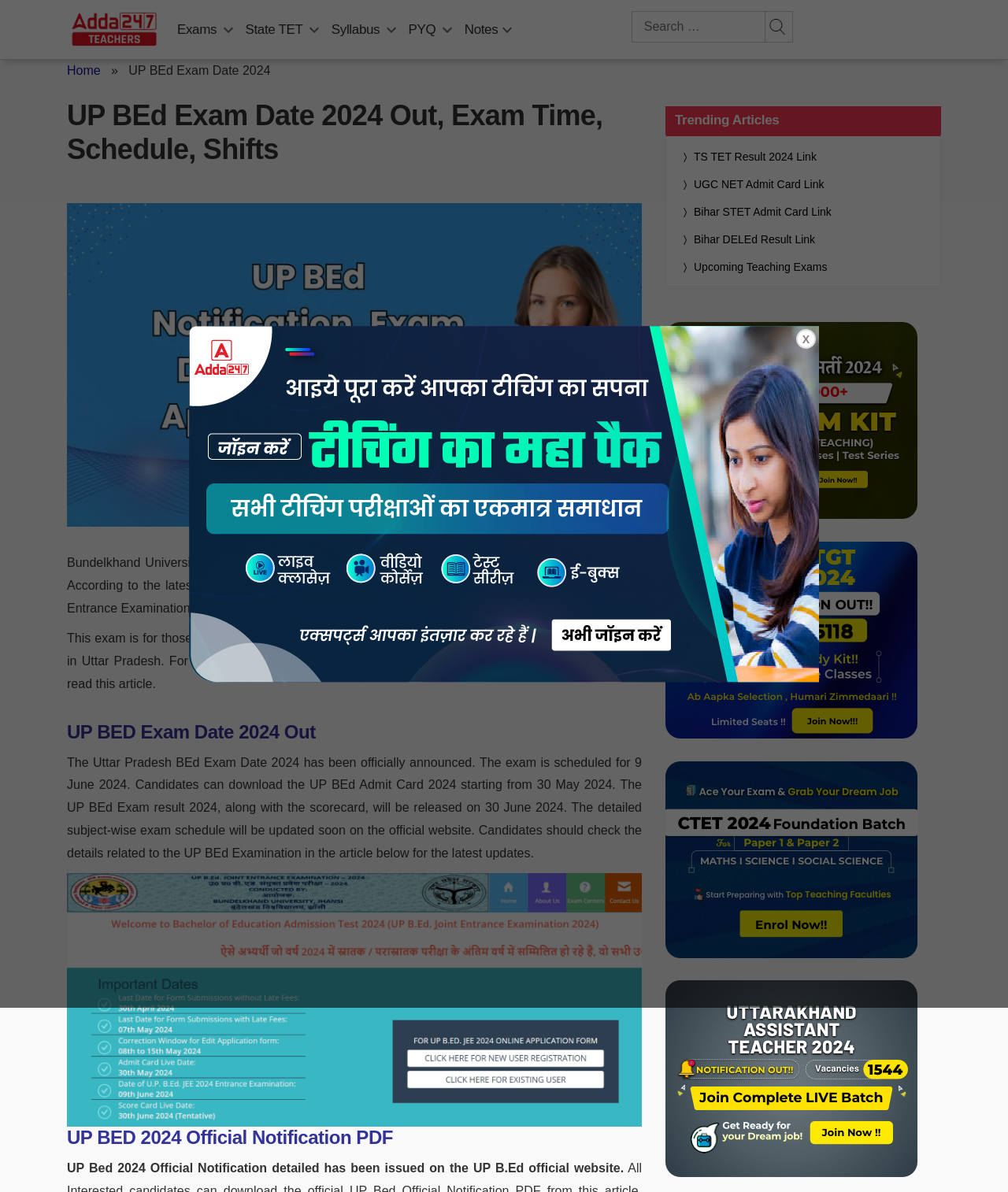Please provide the bounding box coordinates for the element that needs to be clicked to perform the instruction: "Go to Cuenta". The coordinates must consist of four float numbers between 0 and 1, formatted as [left, top, right, bottom].

None